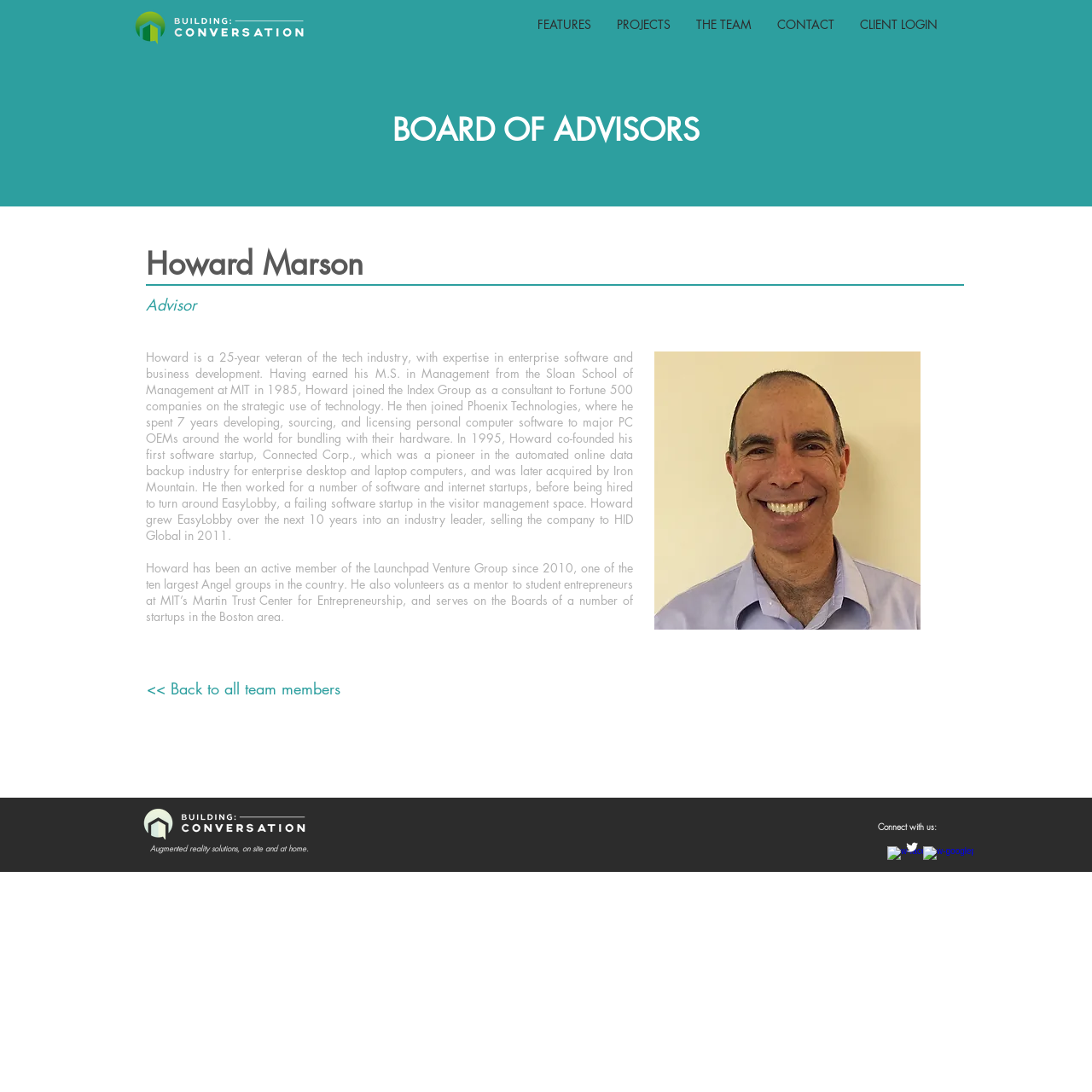Please identify the bounding box coordinates of the element's region that should be clicked to execute the following instruction: "Visit the FEATURES page". The bounding box coordinates must be four float numbers between 0 and 1, i.e., [left, top, right, bottom].

[0.48, 0.01, 0.553, 0.035]